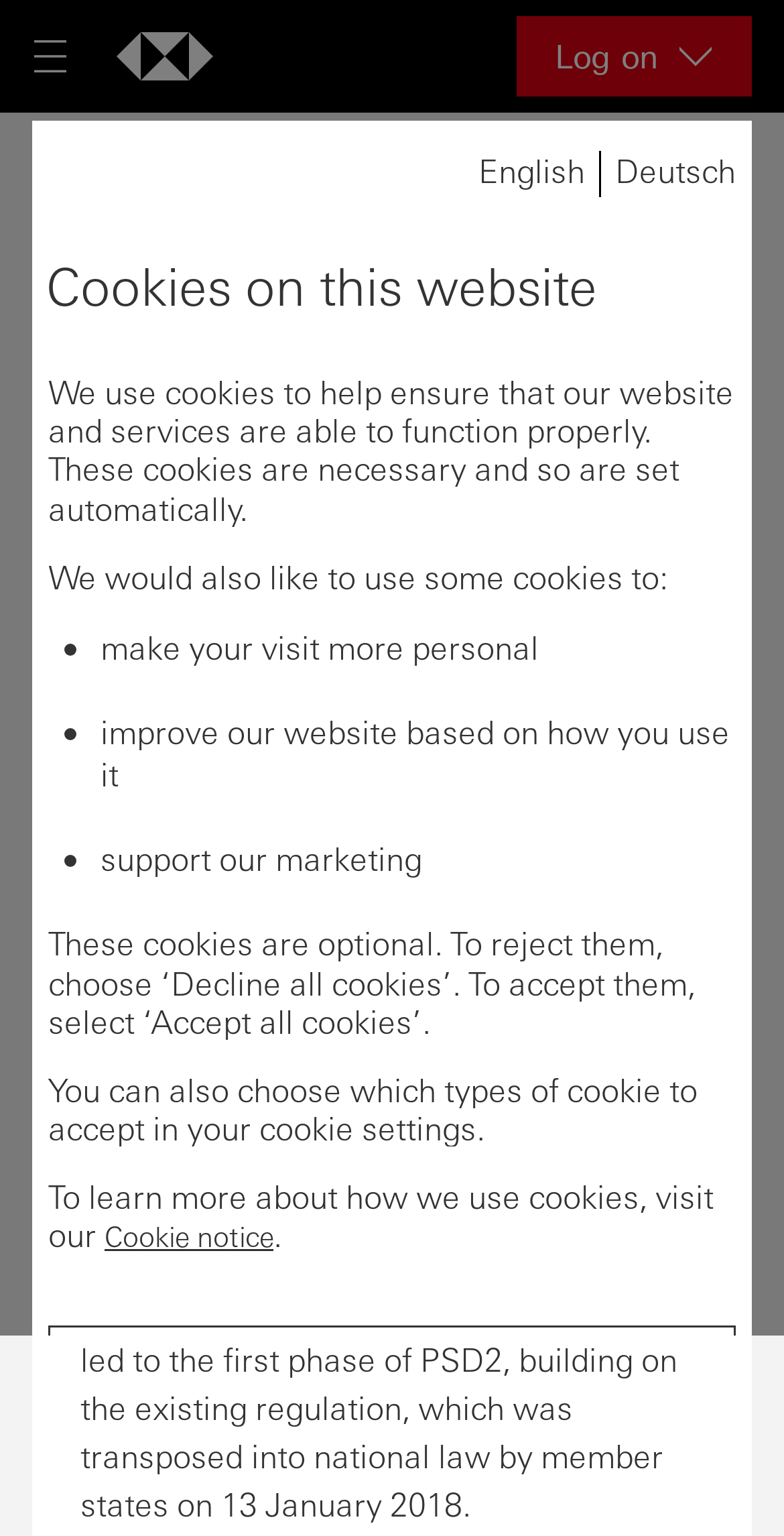Return the bounding box coordinates of the UI element that corresponds to this description: "Deutsch". The coordinates must be given as four float numbers in the range of 0 and 1, [left, top, right, bottom].

[0.785, 0.097, 0.938, 0.124]